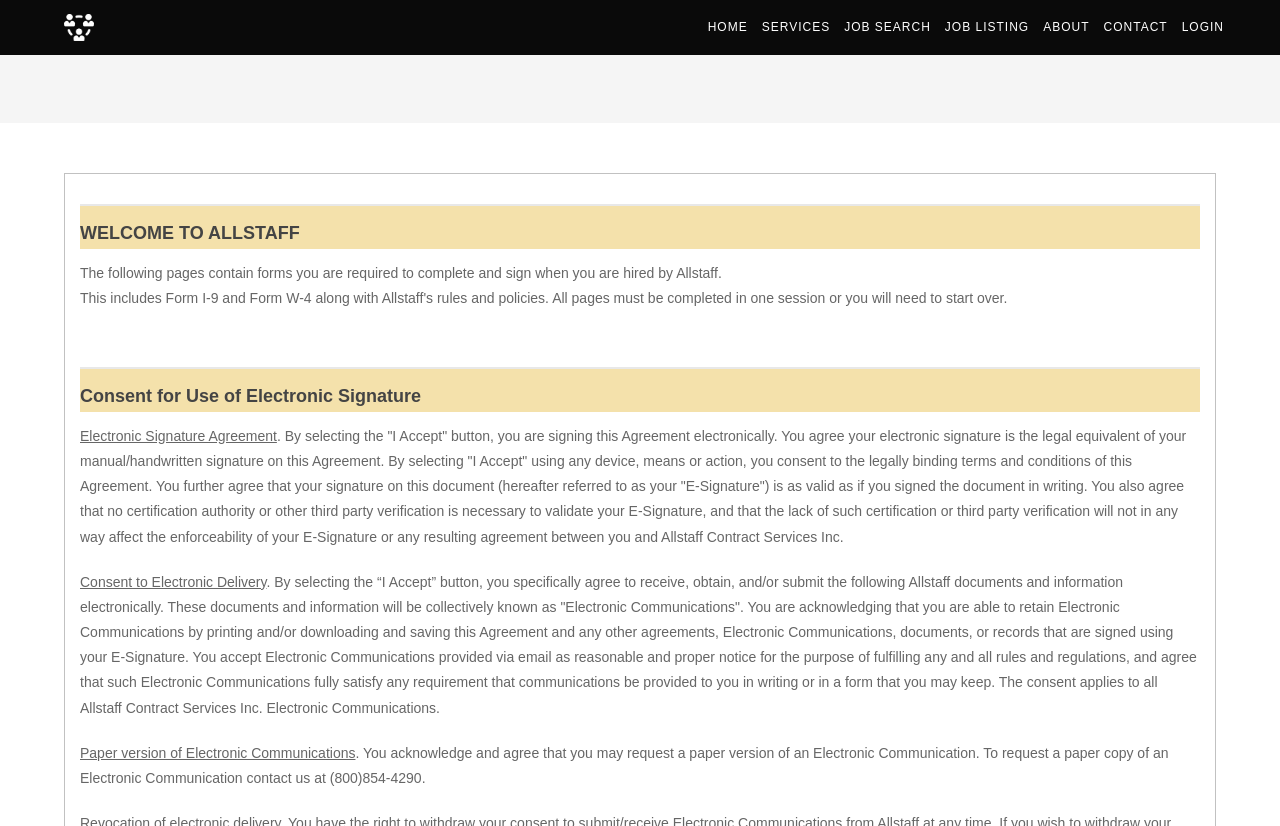Explain the webpage in detail, including its primary components.

The webpage is about consent for electronic signature, specifically for jobs at Allstaff Contract Services. At the top left, there is a logo image with the text "Jobs | Allstaff Contract Services". 

On the top right, there is a navigation menu with links to "HOME", "SERVICES", "JOB SEARCH", "JOB LISTING", "ABOUT", "CONTACT", and "LOGIN", arranged horizontally from left to right.

Below the navigation menu, there is a header section with a heading "WELCOME TO ALLSTAFF" in a prominent font size. 

Under the header, there is a section with a heading "Consent for Use of Electronic Signature" and several paragraphs of text explaining the electronic signature agreement, including the terms and conditions of using electronic signatures, consent to electronic delivery, and the option to request a paper version of electronic communications. The text is divided into sections with headings and is presented in a clear and readable format.